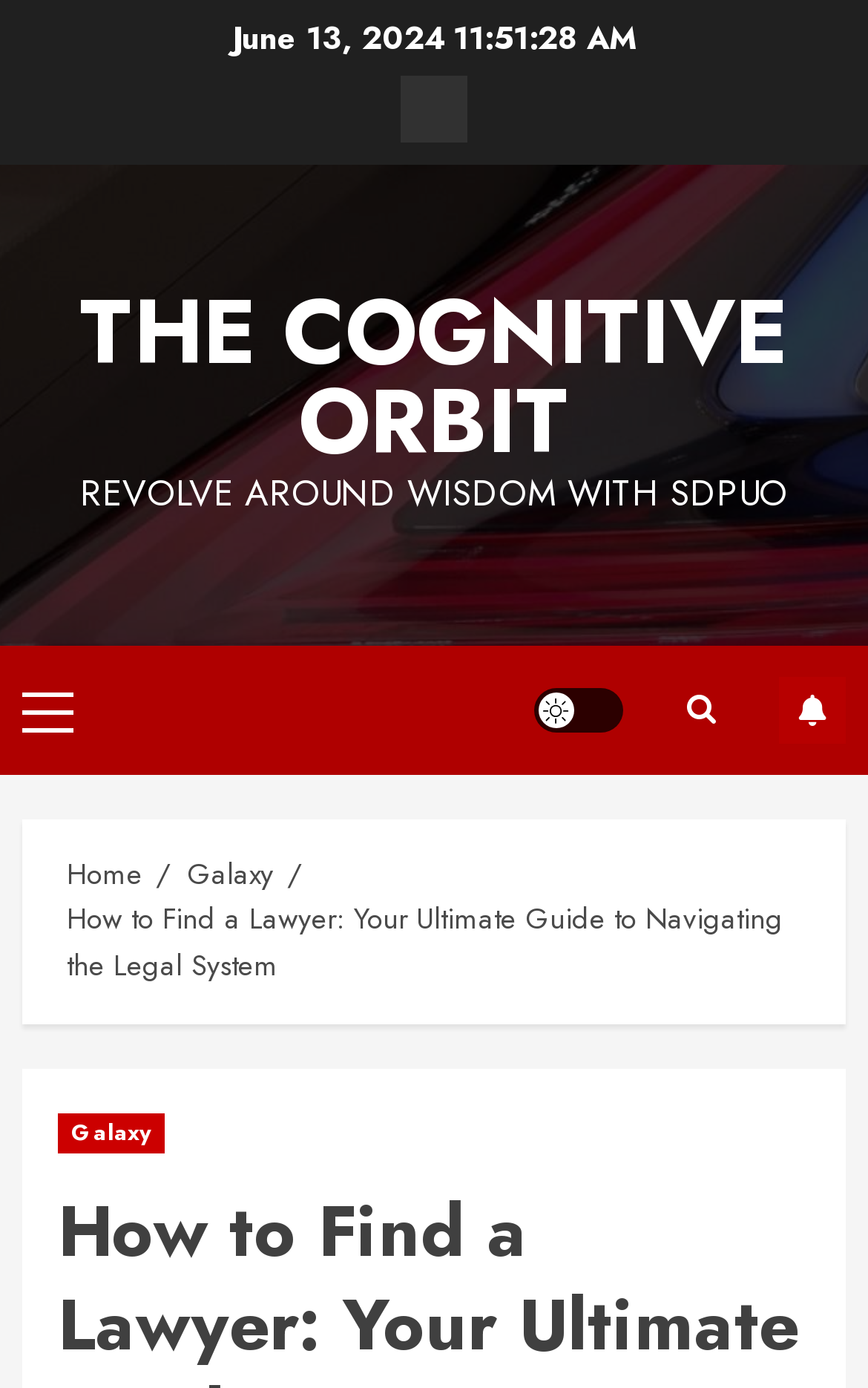Indicate the bounding box coordinates of the clickable region to achieve the following instruction: "Subscribe to the newsletter."

[0.897, 0.487, 0.974, 0.535]